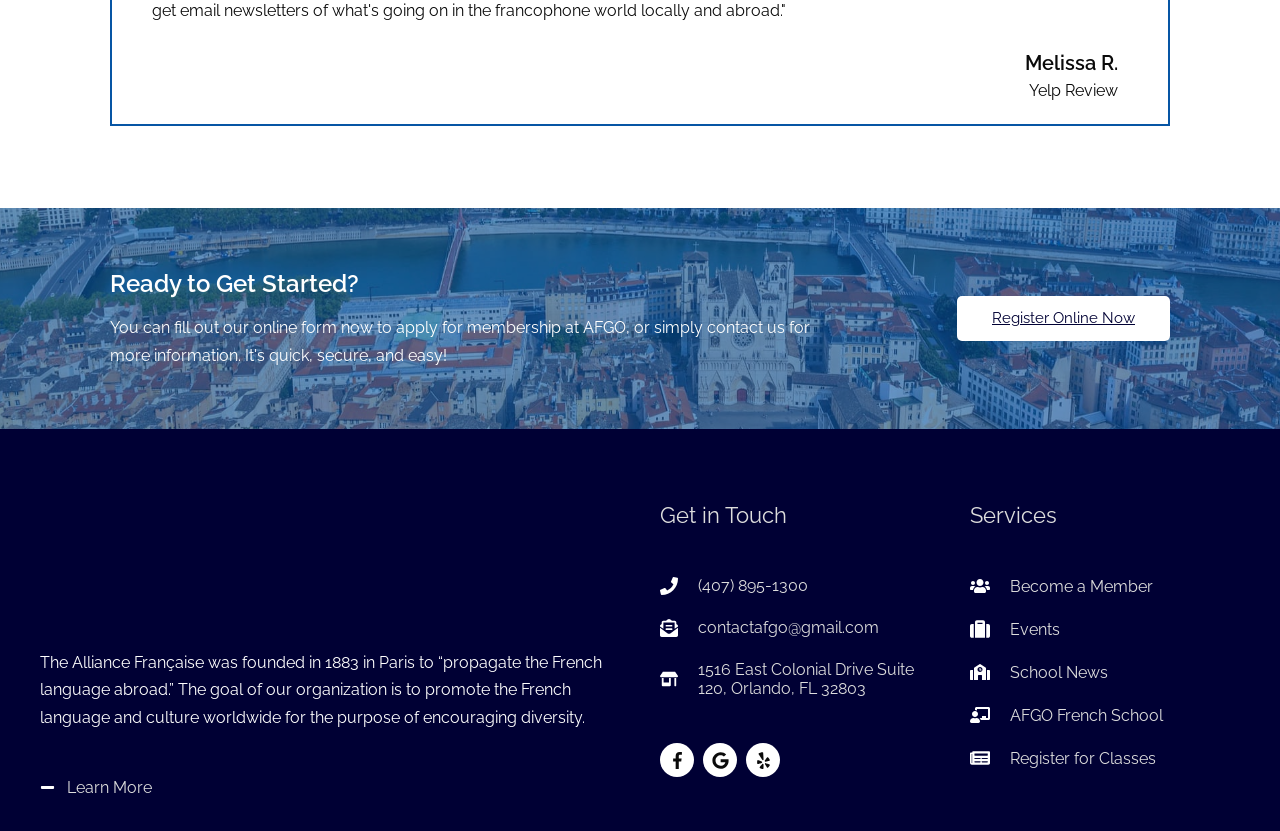Could you determine the bounding box coordinates of the clickable element to complete the instruction: "Learn More about the Alliance Française"? Provide the coordinates as four float numbers between 0 and 1, i.e., [left, top, right, bottom].

[0.052, 0.936, 0.119, 0.959]